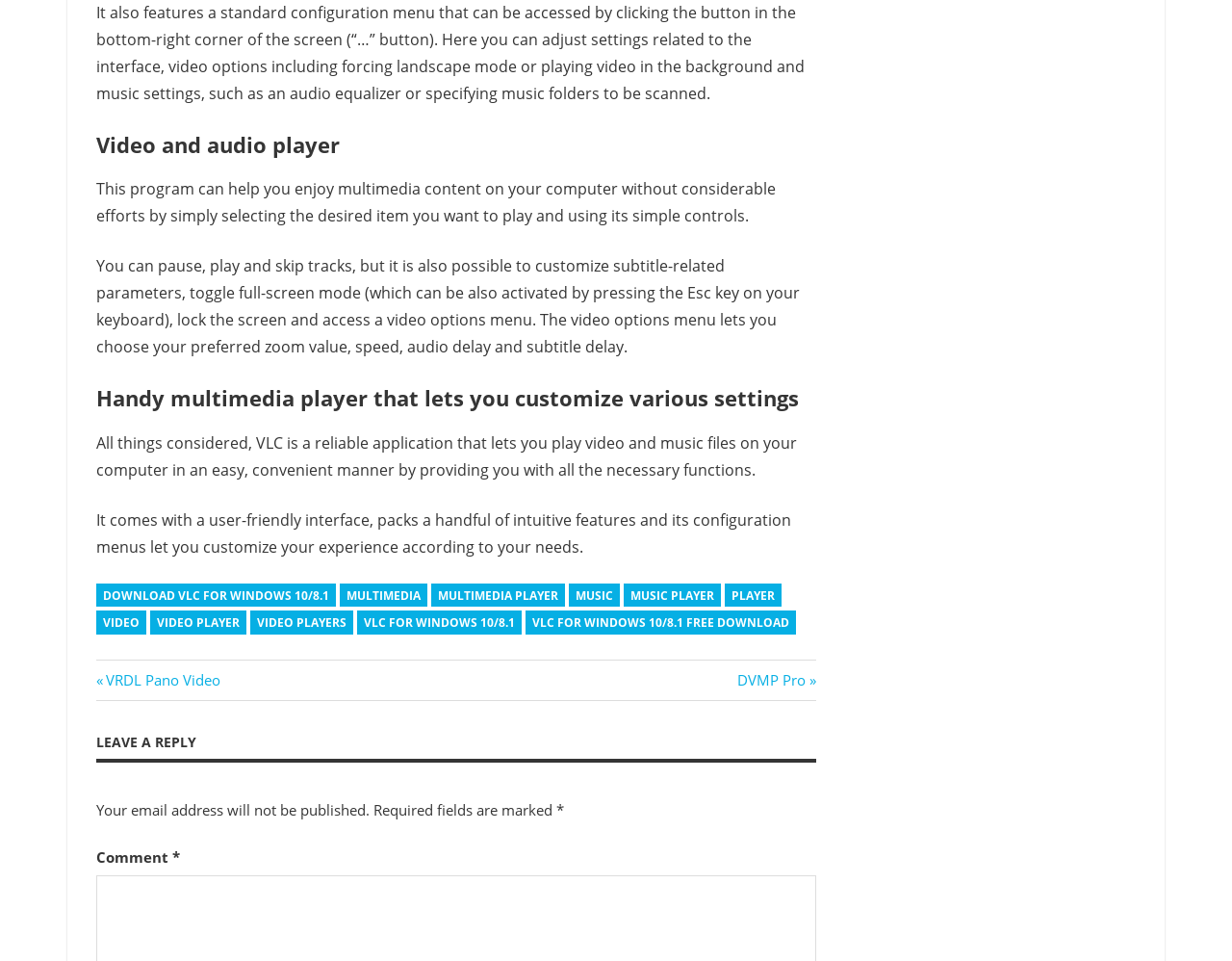Use a single word or phrase to answer the question: What is the main function of the program described?

Play video and music files